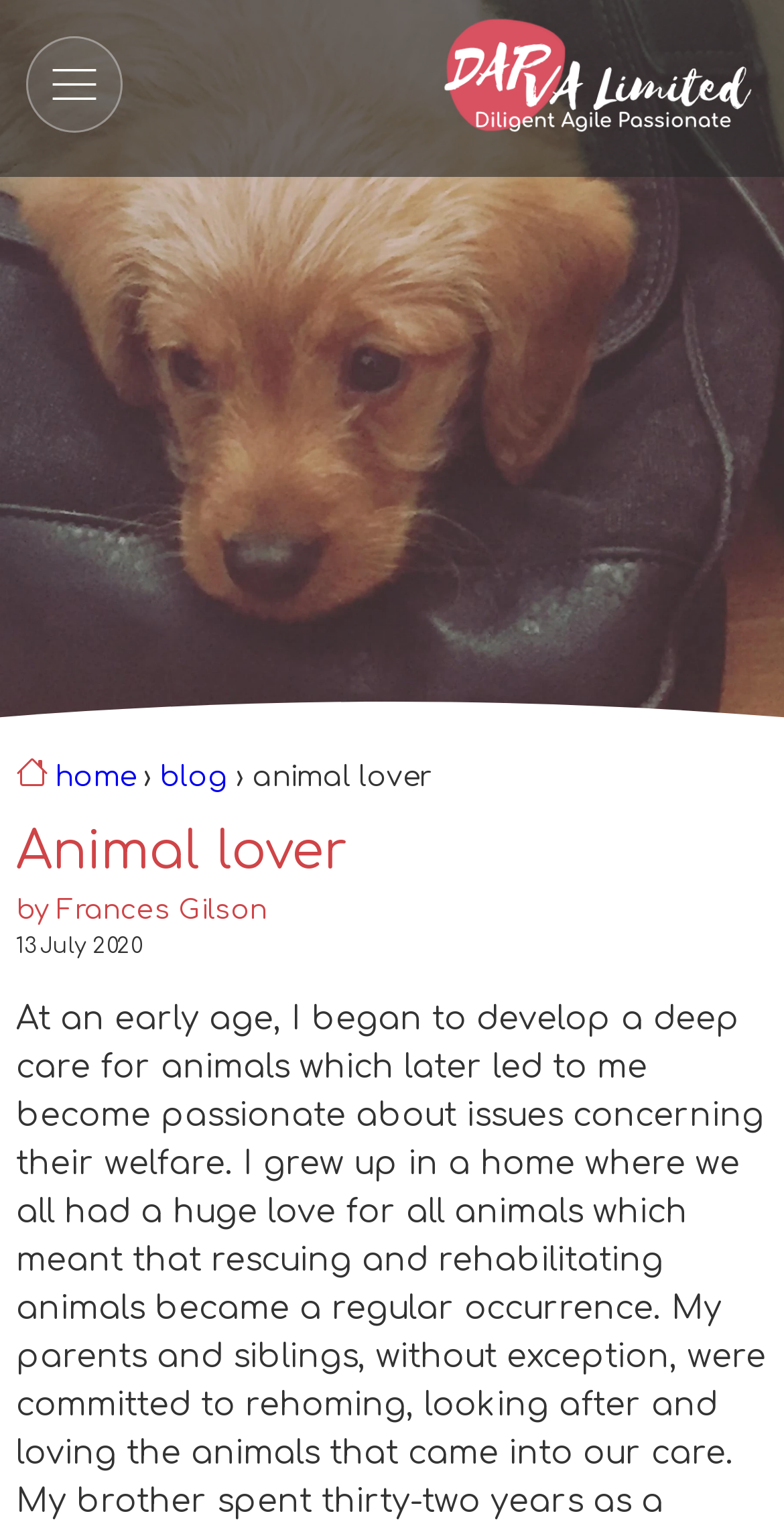When was the webpage last updated?
Refer to the image and offer an in-depth and detailed answer to the question.

I found a heading element with the text '13 July 2020' as a child of a header element. This suggests that the webpage was last updated on 13 July 2020.